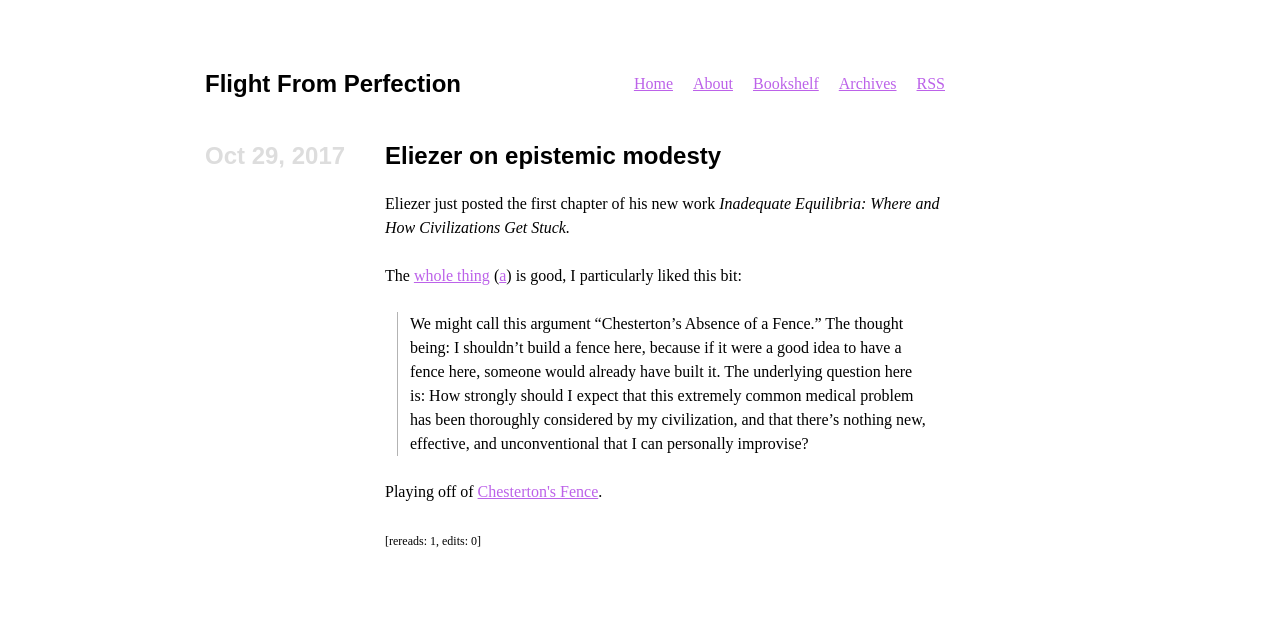Please specify the bounding box coordinates of the clickable section necessary to execute the following command: "read the chapter 'Inadequate Equilibria'".

[0.301, 0.304, 0.734, 0.368]